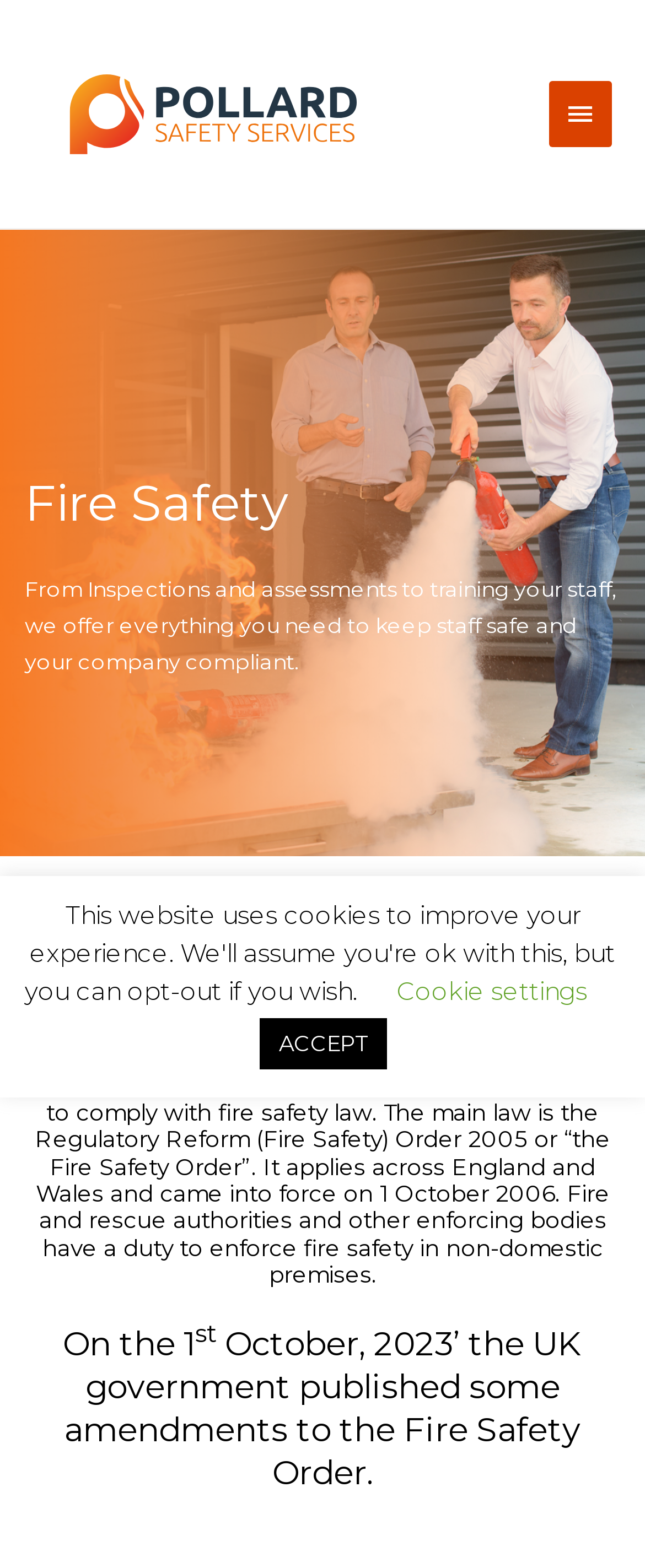Given the following UI element description: "alt="Pollard Safety Services"", find the bounding box coordinates in the webpage screenshot.

[0.051, 0.064, 0.628, 0.079]